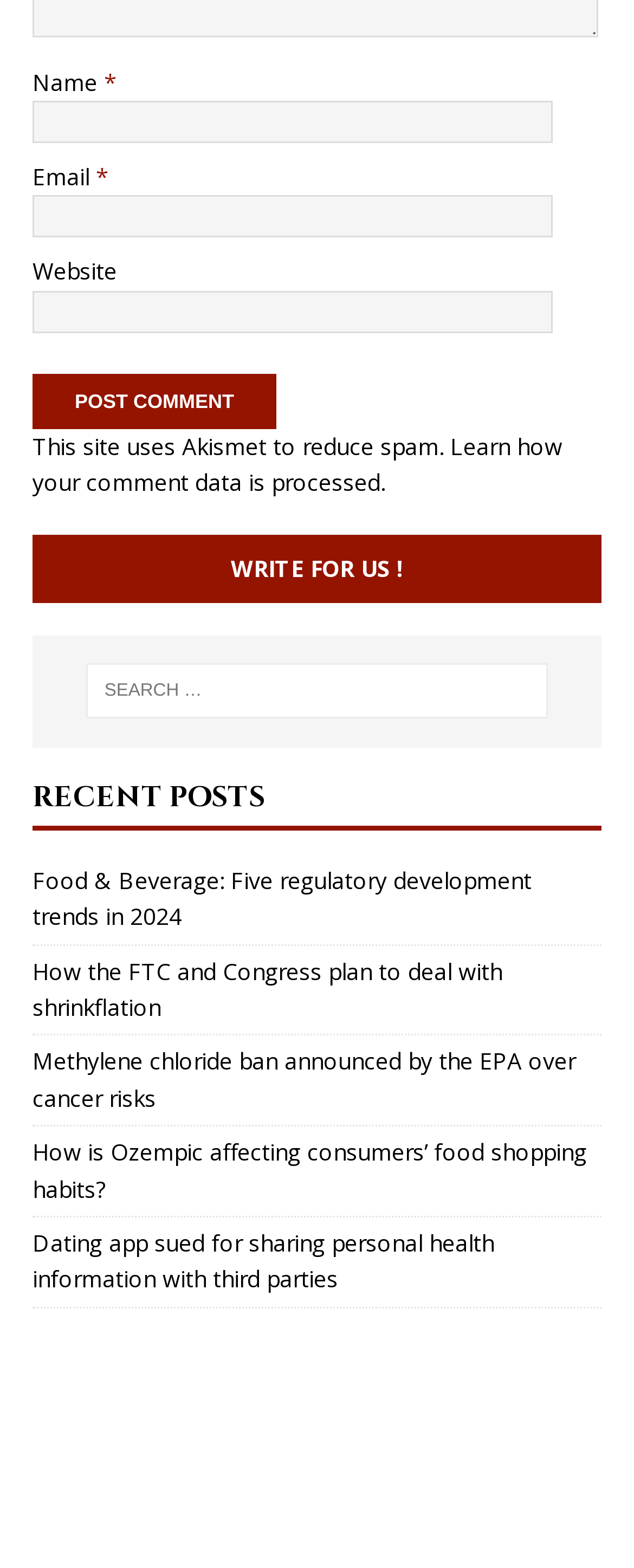Find the bounding box coordinates for the element that must be clicked to complete the instruction: "Click the Post Comment button". The coordinates should be four float numbers between 0 and 1, indicated as [left, top, right, bottom].

[0.051, 0.238, 0.436, 0.273]